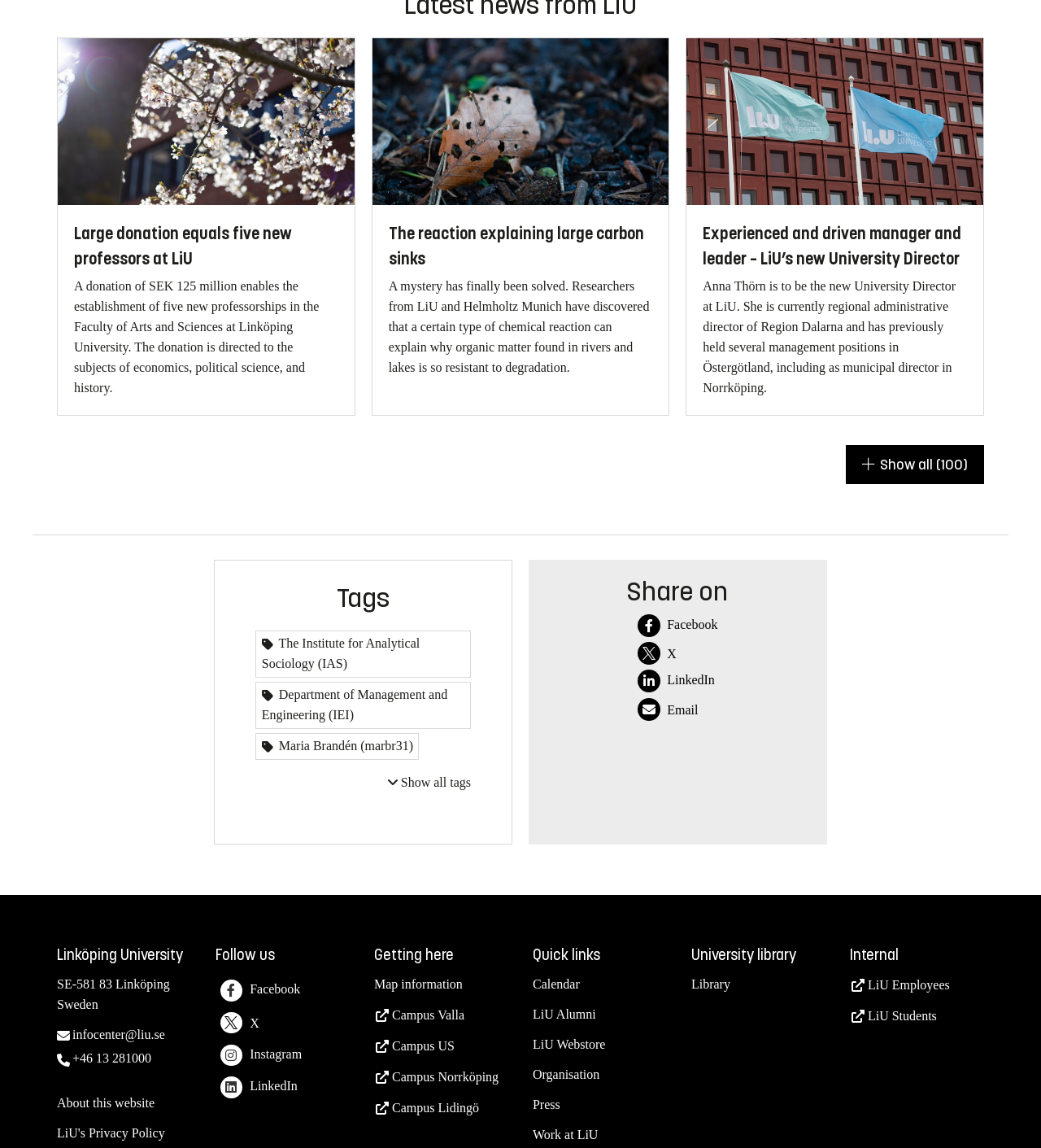How many campus locations are available?
Use the screenshot to answer the question with a single word or phrase.

4